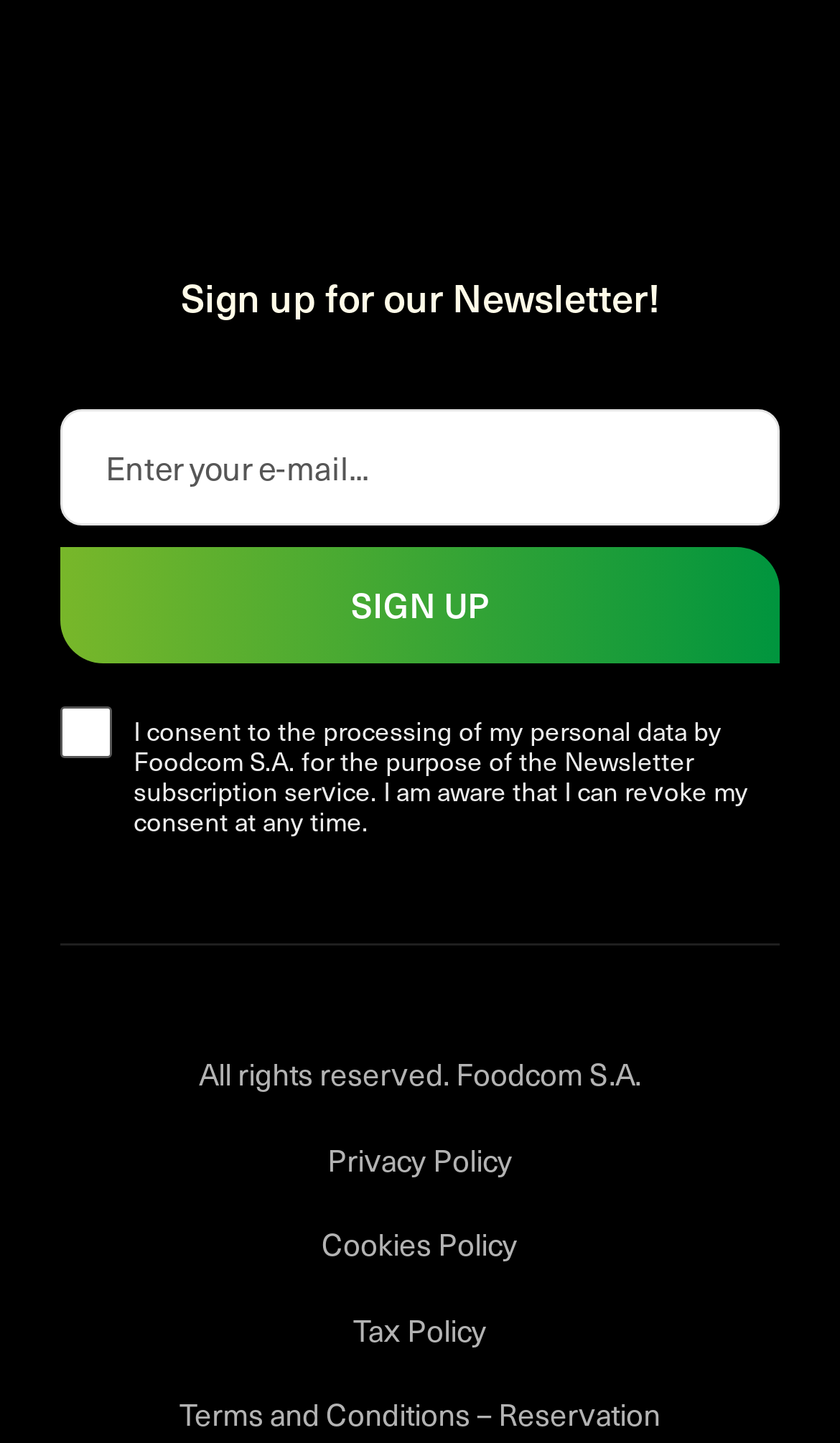Identify the bounding box coordinates for the UI element that matches this description: "Cookies Policy".

[0.383, 0.846, 0.617, 0.878]